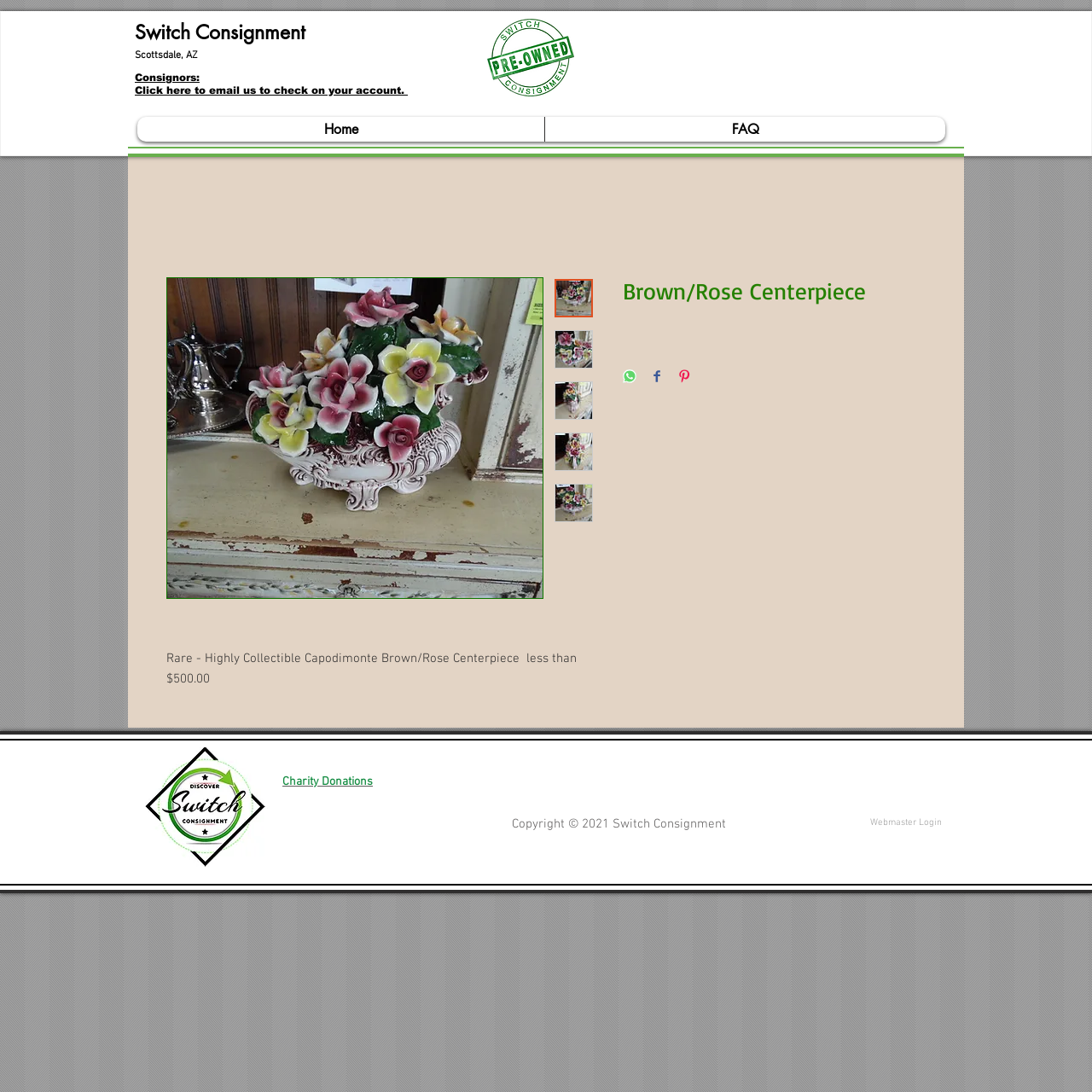Please locate the bounding box coordinates of the element that should be clicked to complete the given instruction: "Check the 'Charity Donations' link".

[0.259, 0.709, 0.341, 0.723]